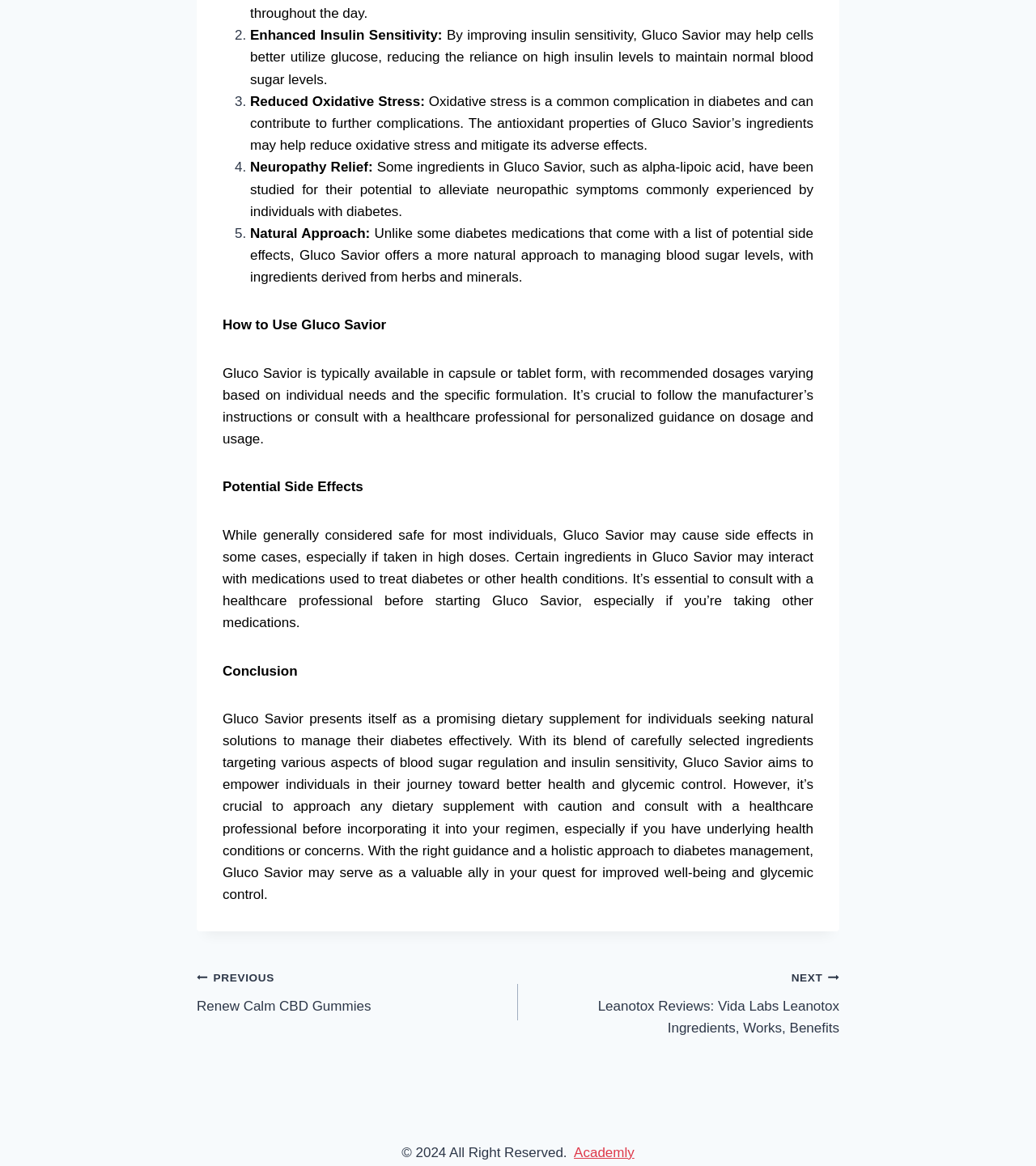Based on the image, give a detailed response to the question: What is the copyright year of the webpage?

The copyright information is mentioned at the bottom of the webpage, stating '© 2024 All Right Reserved.'